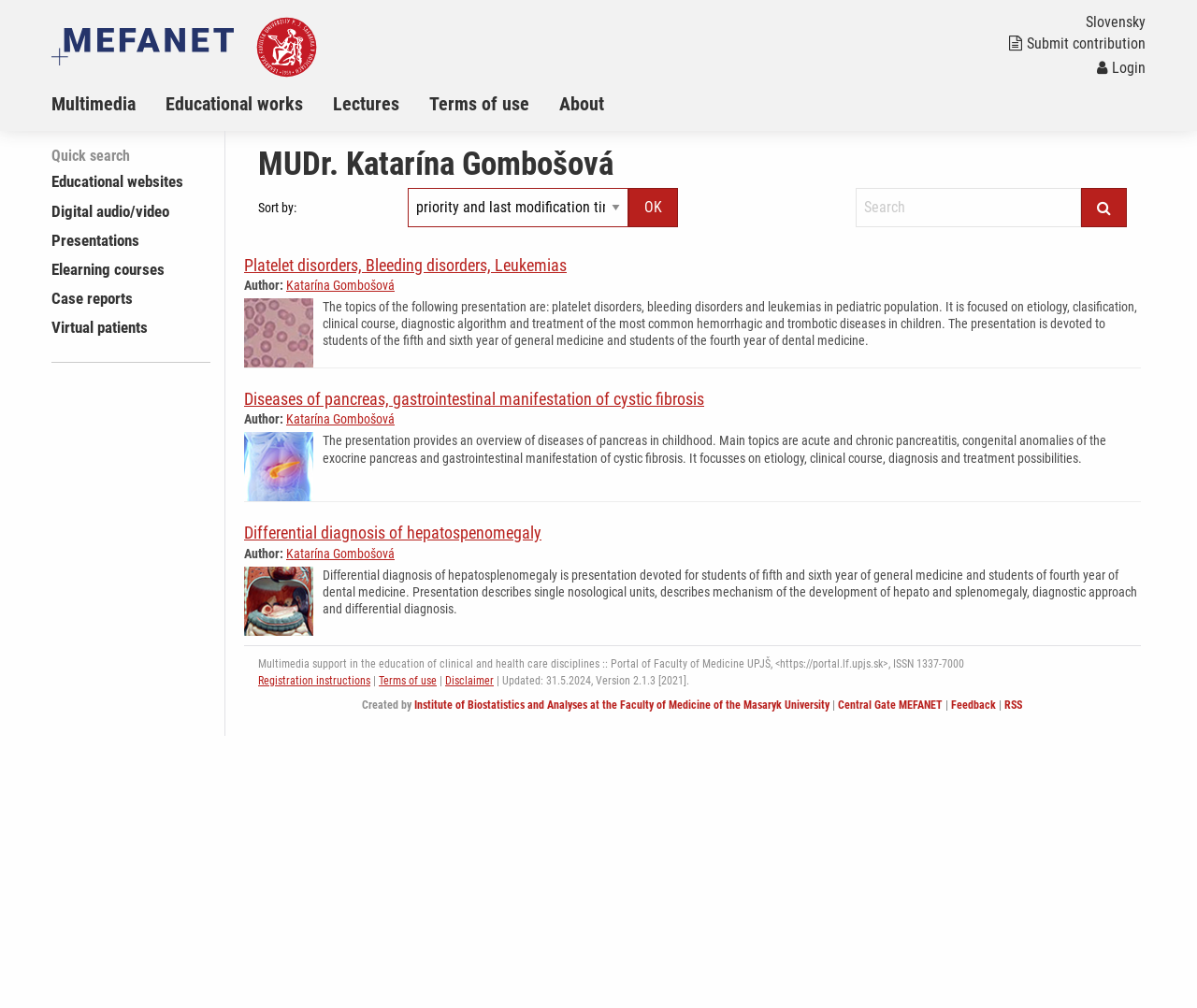Provide a single word or phrase answer to the question: 
Who is the author of the presentation 'Platelet disorders, Bleeding disorders, Leukemias'?

Katarína Gombošová